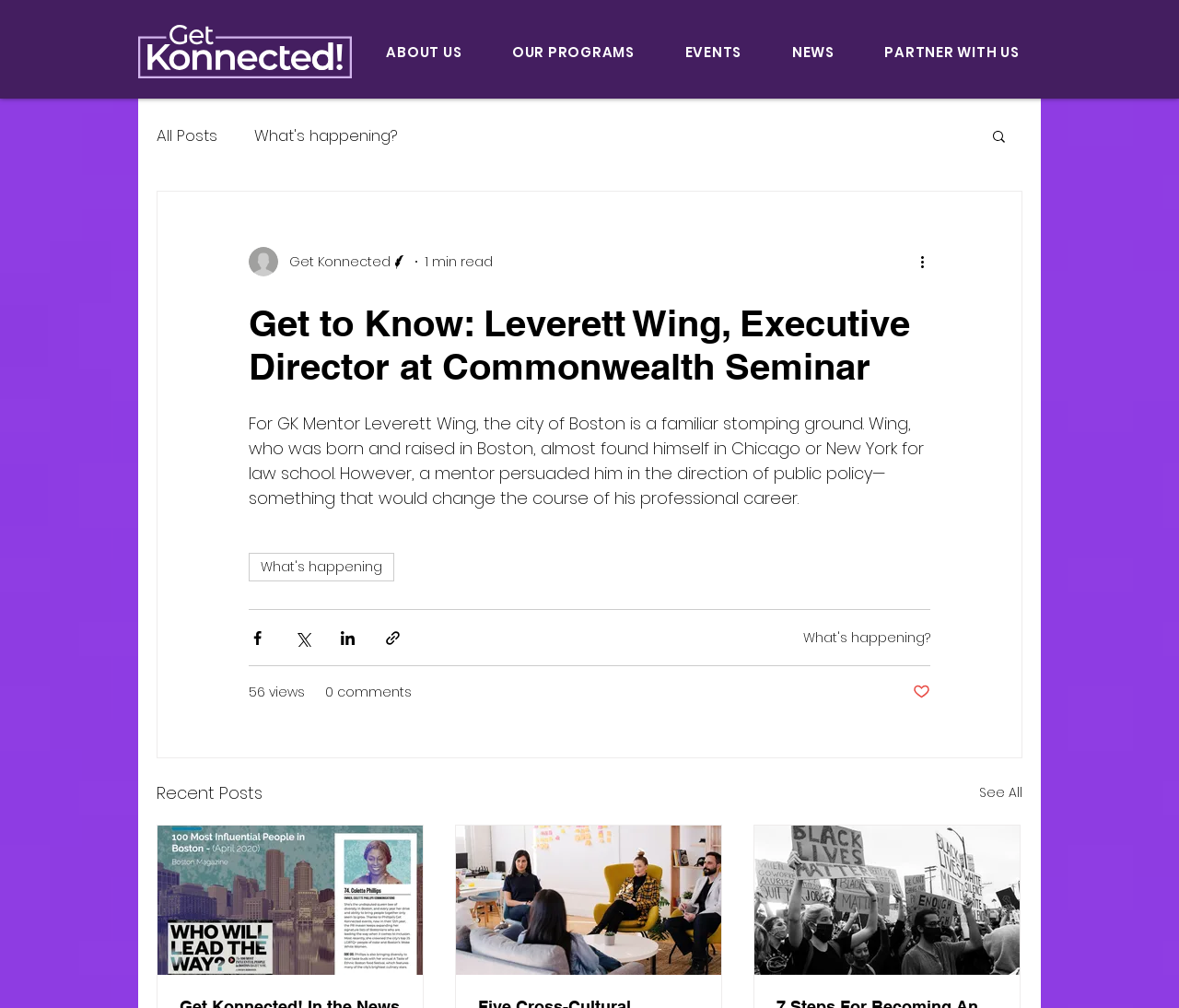How many recent posts are displayed?
Please answer the question as detailed as possible based on the image.

There are three recent posts displayed below the 'Recent Posts' heading, each with a link to the post.